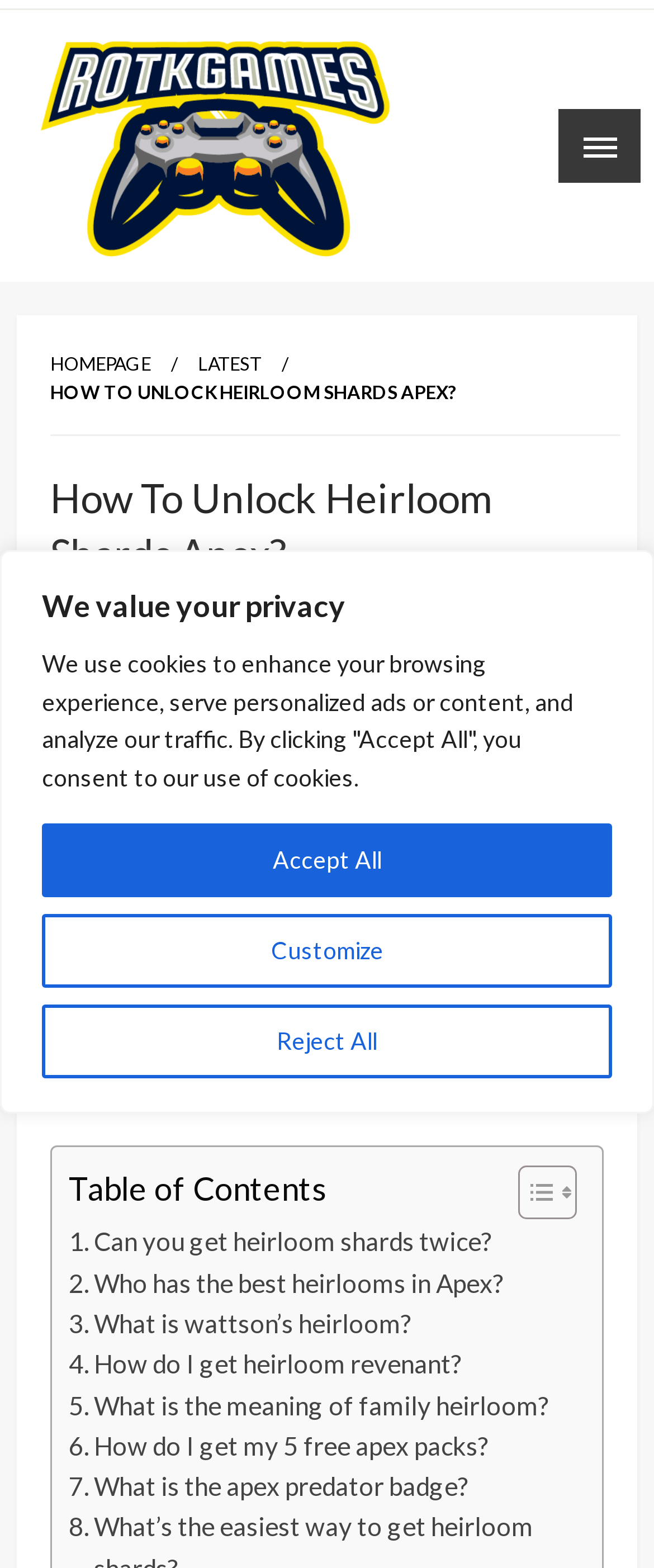When was this article posted?
Craft a detailed and extensive response to the question.

The article was posted on January 9, 2022, as indicated by the link 'January 9, 2022' below the article title.